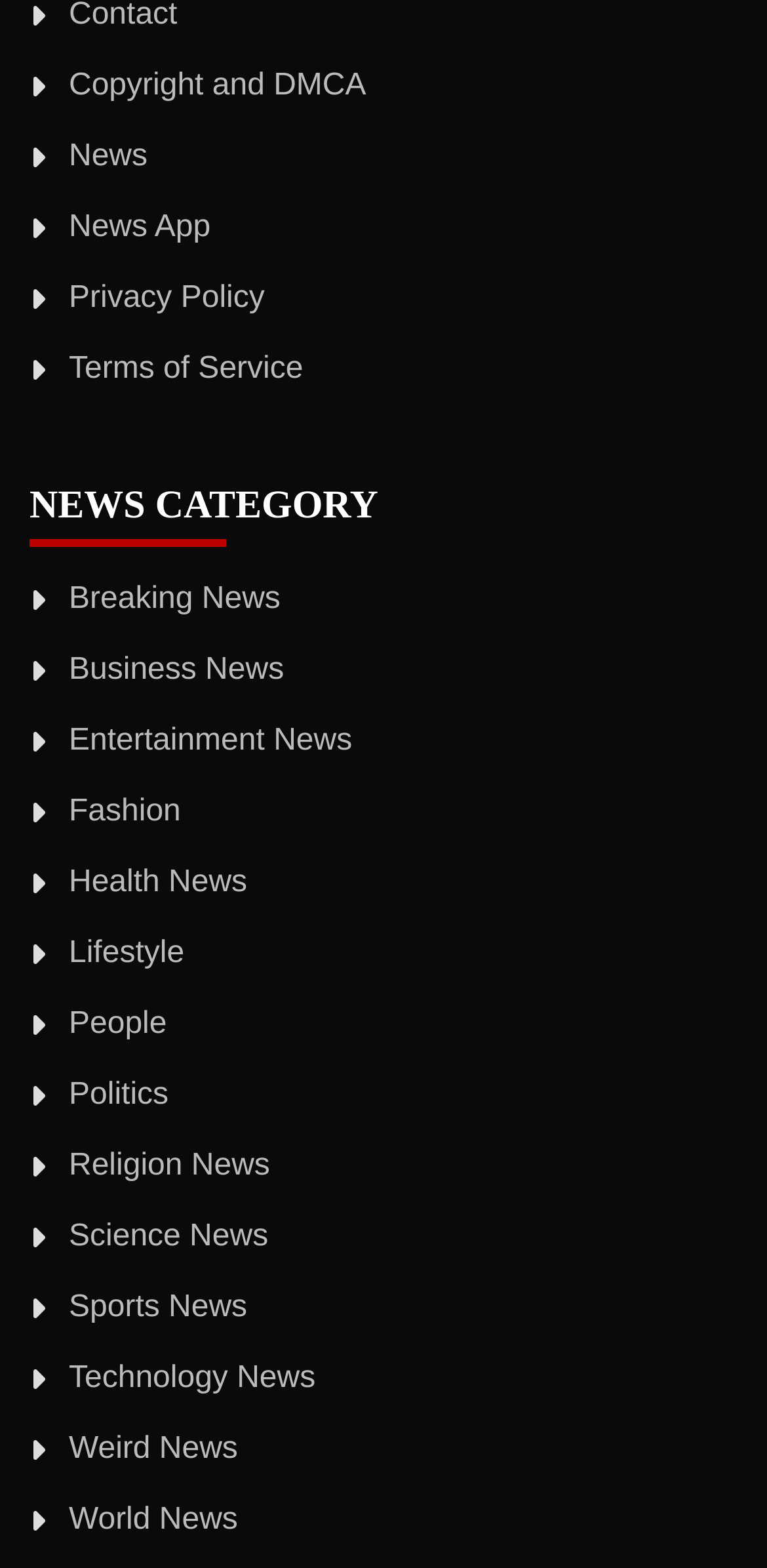Give a short answer to this question using one word or a phrase:
How many news categories are available?

15